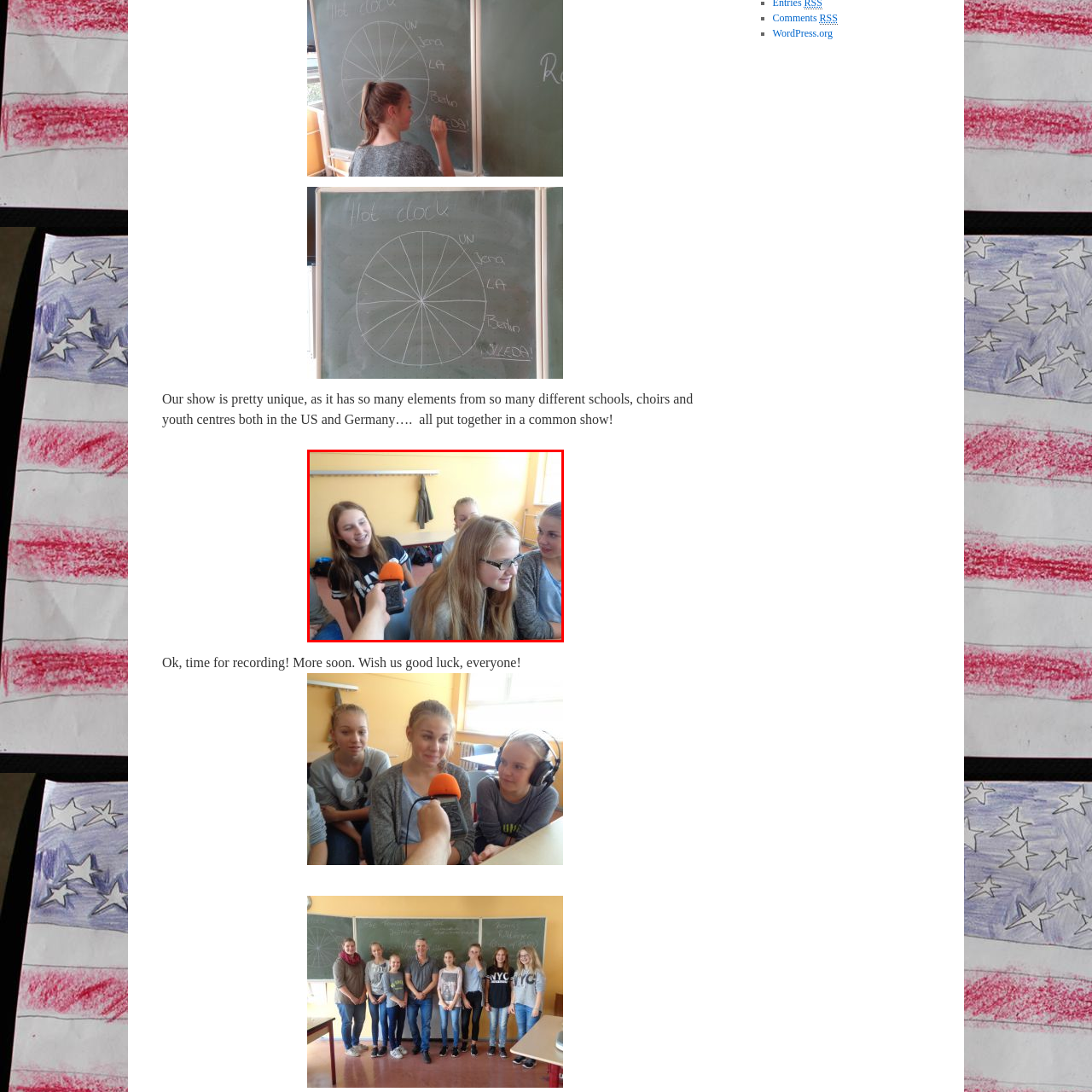Examine the content inside the red bounding box and offer a comprehensive answer to the following question using the details from the image: What is the color of the microphone?

The caption states that 'another student is holding an orange microphone', which implies that the microphone is orange in color.